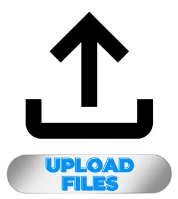What is the purpose of the upload icon?
Please provide a detailed and comprehensive answer to the question.

The upload icon, consisting of an upward arrow above a horizontal line, symbolizes the action of uploading files, guiding users to upload their digital files for printing on the Lethbridge Photo Lab website.